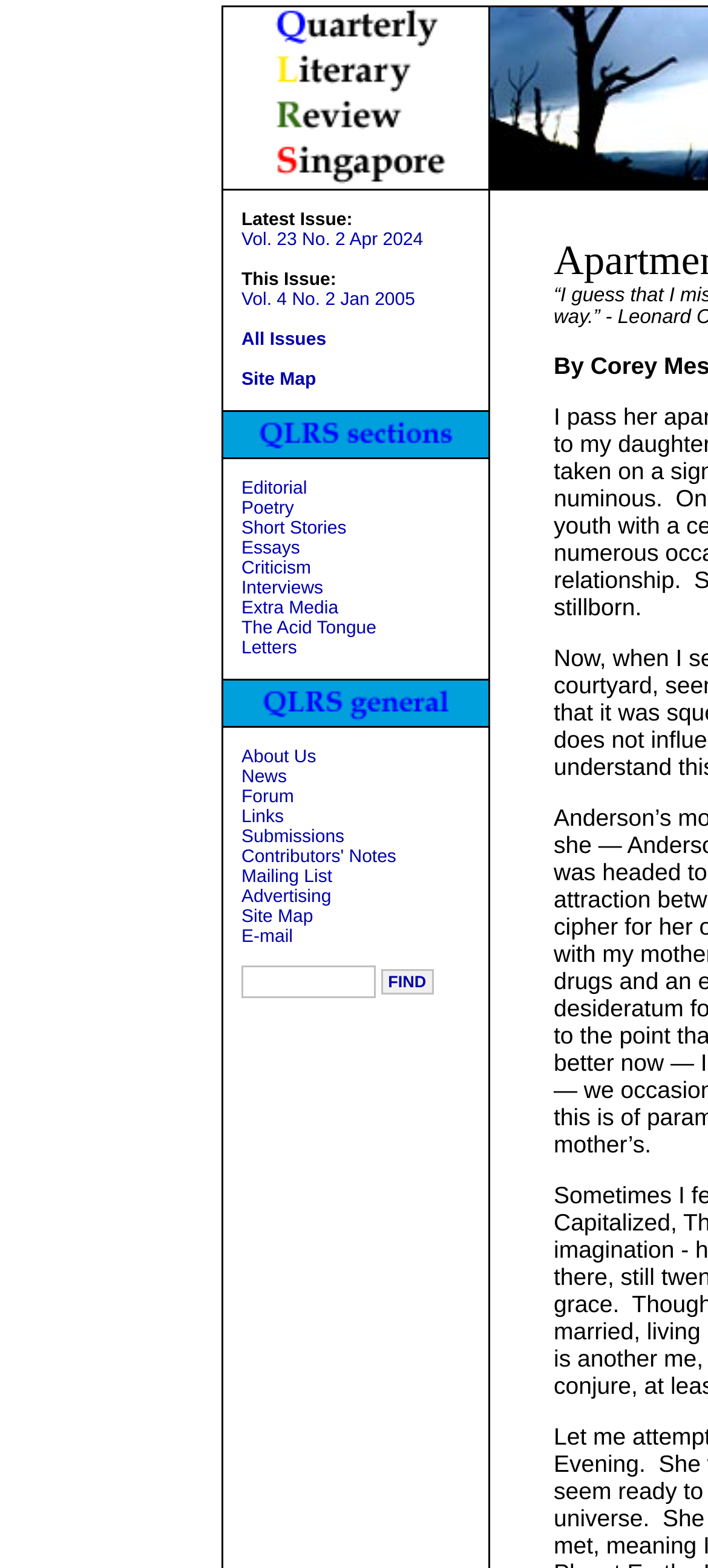Please determine the bounding box coordinates of the element to click in order to execute the following instruction: "Check the site map". The coordinates should be four float numbers between 0 and 1, specified as [left, top, right, bottom].

[0.341, 0.236, 0.446, 0.249]